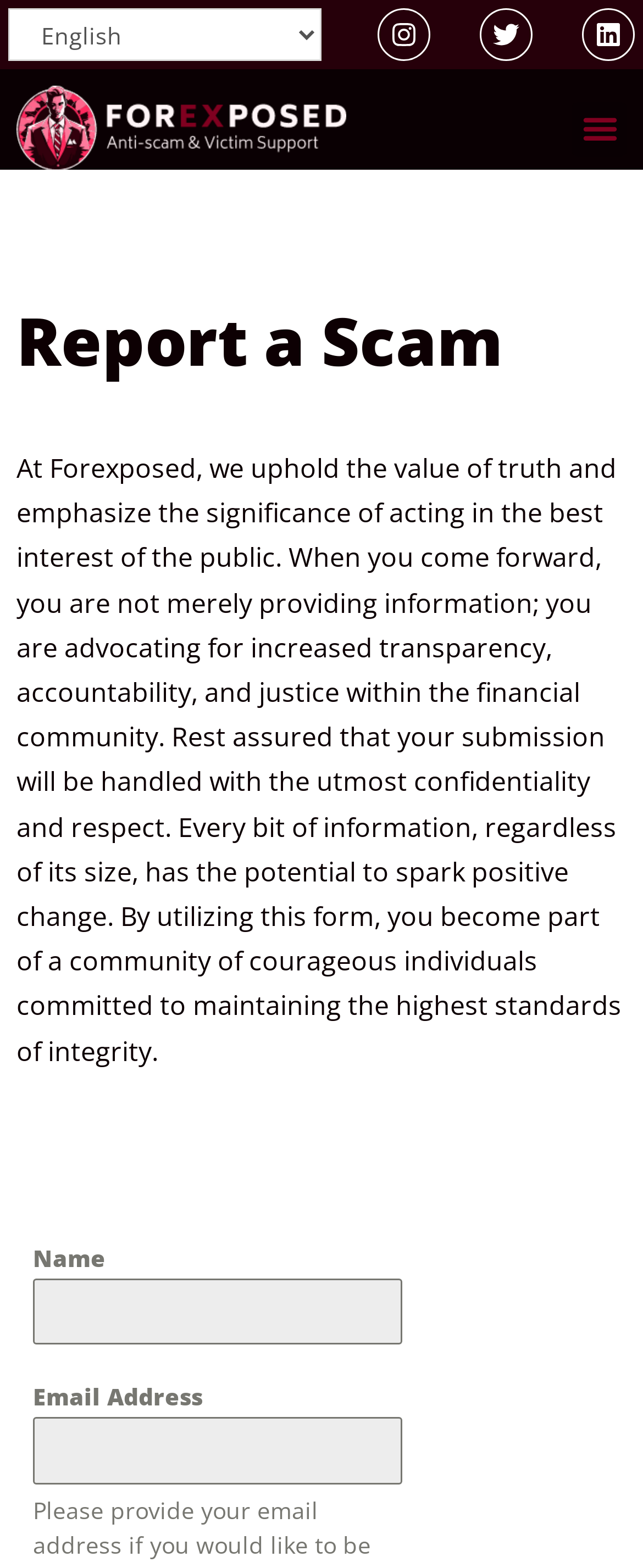Is the email address field required?
Answer briefly with a single word or phrase based on the image.

No